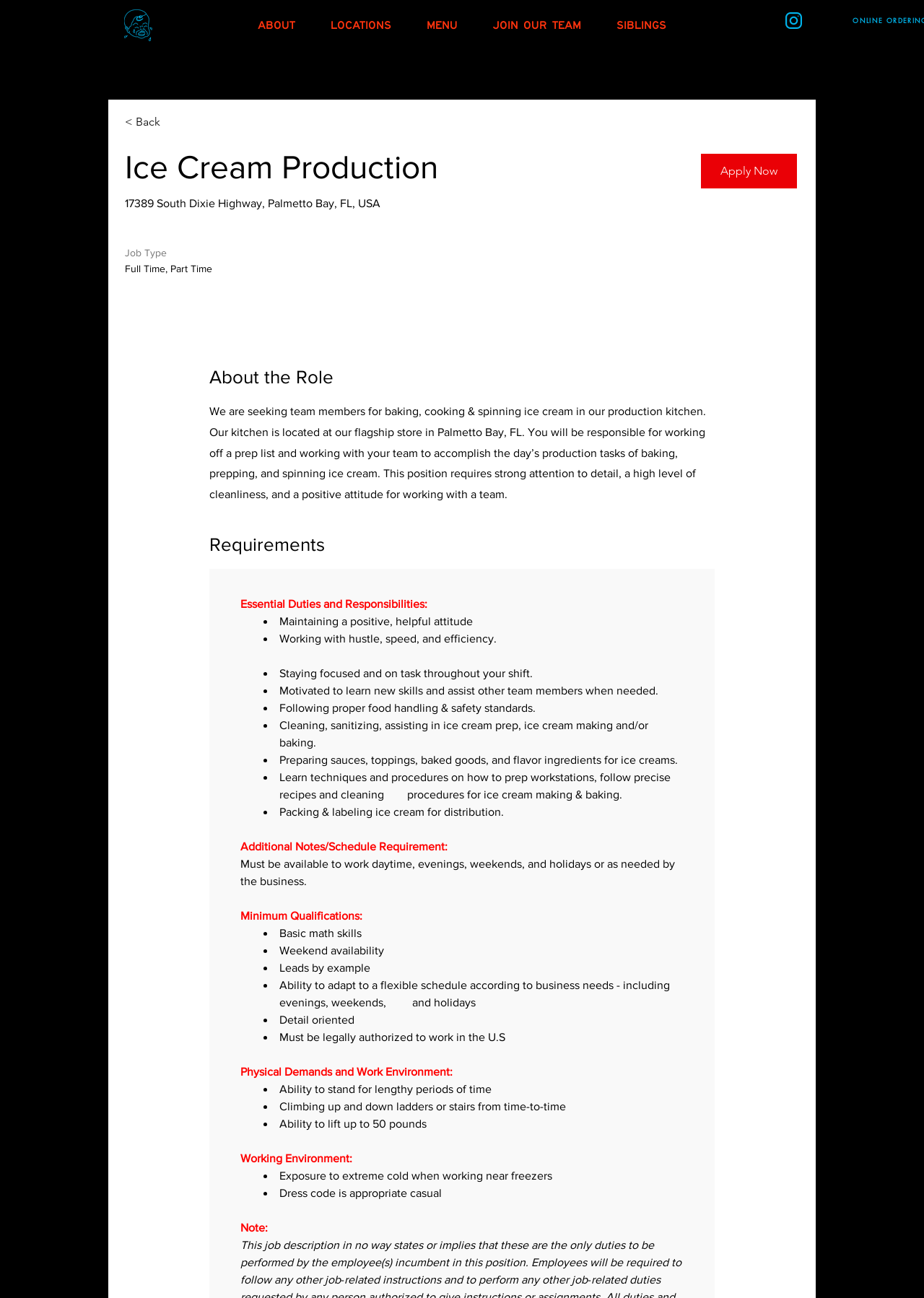Provide a thorough description of this webpage.

The webpage is a job posting for an ice cream production team member. At the top, there is a navigation bar with links to "ABOUT", "LOCATIONS", "MENU", "JOIN OUR TEAM", and "SIBLINGS". Below the navigation bar, there is a social media link to Instagram. 

The main content of the page is divided into sections. The first section is headed "Ice Cream Production" and provides an overview of the job, including the location of the production kitchen in Palmetto Bay, FL. 

Below this section, there is a heading "About the Role" which describes the responsibilities of the job, including working off a prep list, baking, prepping, and spinning ice cream. The job requires attention to detail, cleanliness, and a positive attitude.

The next section is headed "Requirements" and lists the essential duties and responsibilities of the job, including maintaining a positive attitude, working efficiently, staying focused, and following proper food handling and safety standards. 

The section "Additional Notes/Schedule Requirement" notes that the job requires availability to work daytime, evenings, weekends, and holidays. 

The "Minimum Qualifications" section lists the basic math skills, weekend availability, and ability to adapt to a flexible schedule as required. 

The "Physical Demands and Work Environment" section describes the physical demands of the job, including standing for lengthy periods, climbing ladders or stairs, and lifting up to 50 pounds. The working environment may involve exposure to extreme cold when working near freezers.

Finally, there is a "Note" section that states that this job description is not exhaustive and employees may be required to perform other duties.